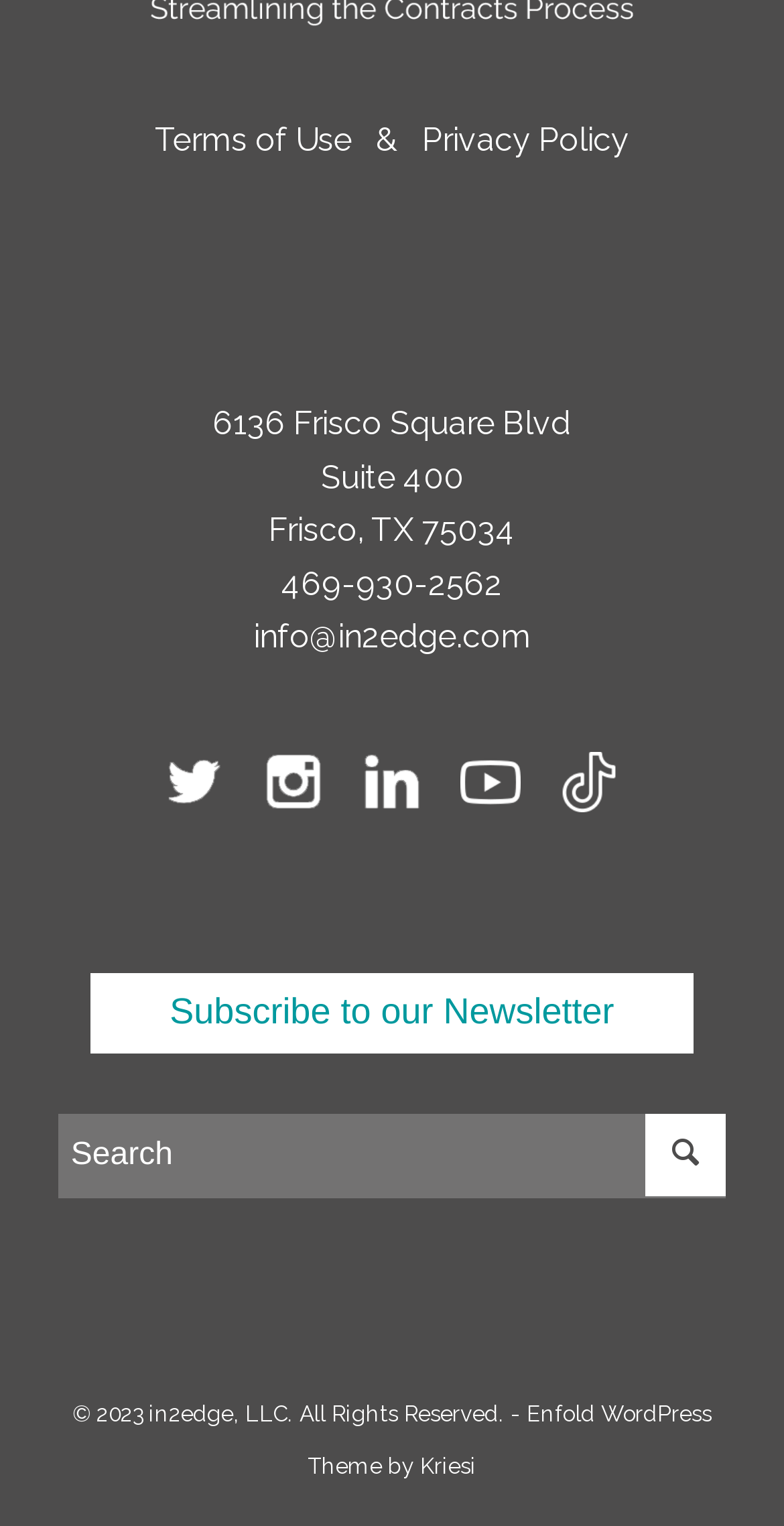Please identify the coordinates of the bounding box for the clickable region that will accomplish this instruction: "View terms of use".

[0.197, 0.079, 0.449, 0.104]